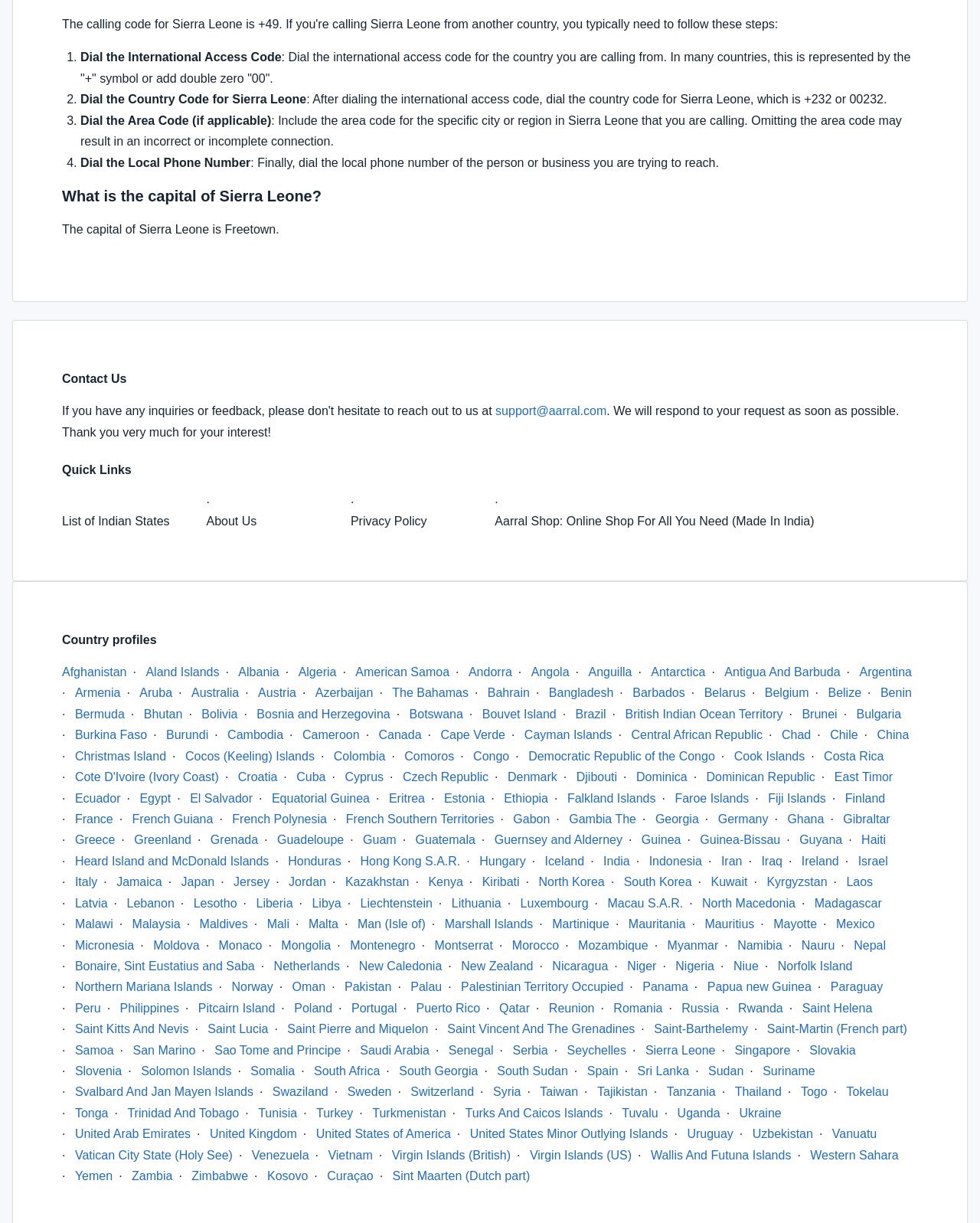Using the information in the image, could you please answer the following question in detail:
How to contact the website owner?

To contact the website owner, you can email them at support@aarral.com, as stated on the webpage under the 'Contact Us' section.